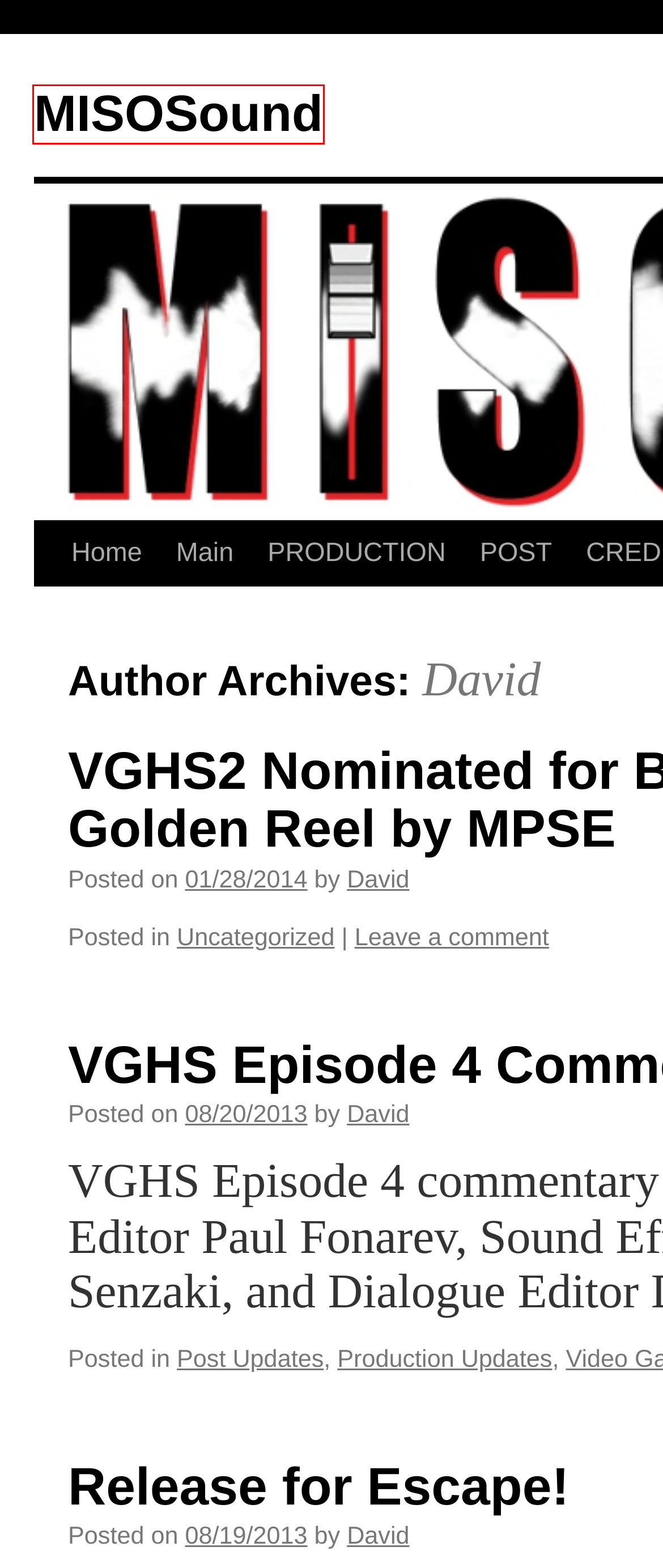You have received a screenshot of a webpage with a red bounding box indicating a UI element. Please determine the most fitting webpage description that matches the new webpage after clicking on the indicated element. The choices are:
A. CREDITS | MISOSound
B. MISOSound | Multiple Input Single Output
C. Video Game High School: Season 1 | MISOSound
D. Awards | MISOSound
E. VGHS Episode 4 Commentary: Sound | MISOSound
F. POST | MISOSound
G. Release for Escape! | MISOSound
H. Main | MISOSound

B